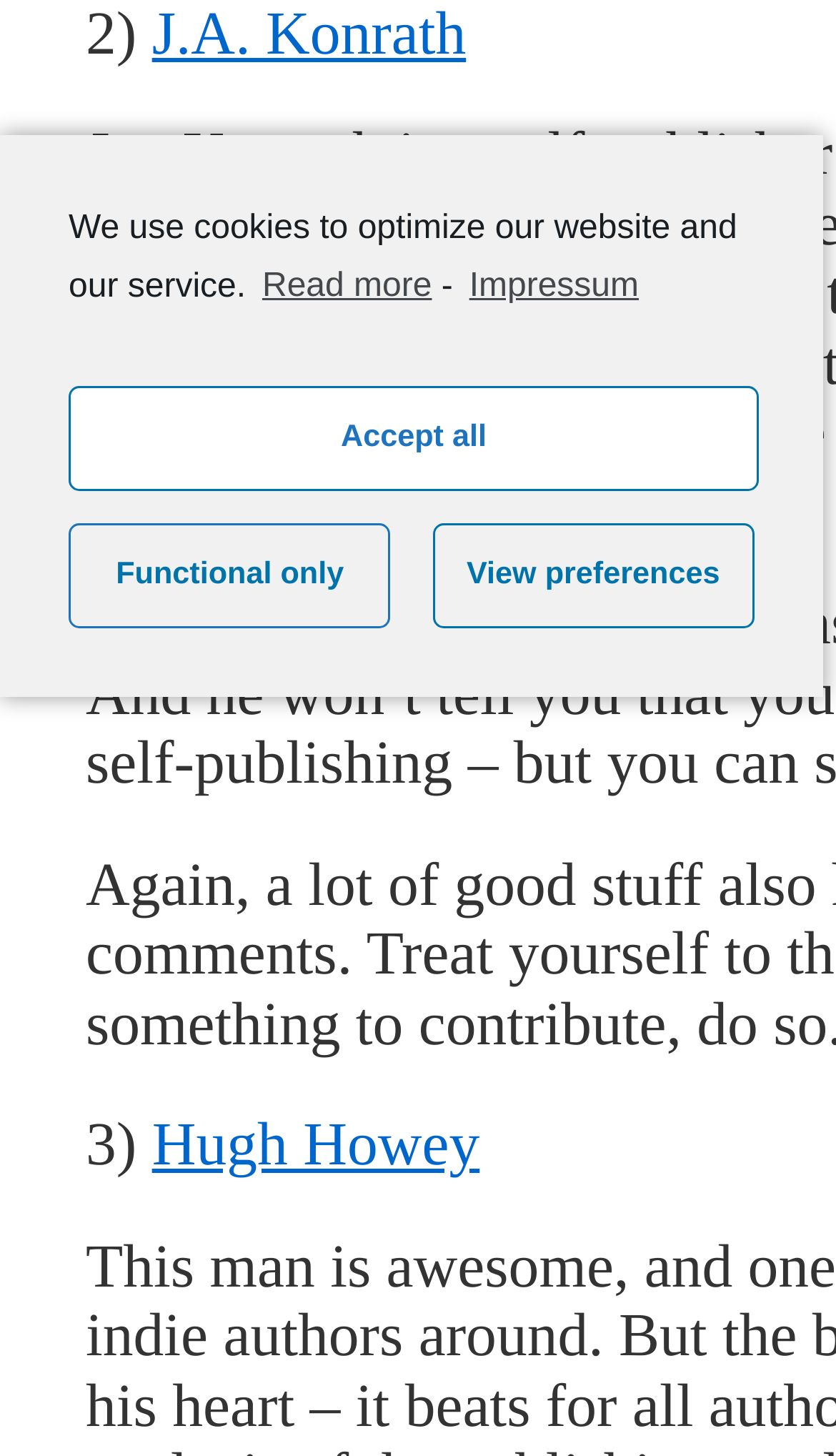Provide the bounding box coordinates of the HTML element described as: "Meet the Staff". The bounding box coordinates should be four float numbers between 0 and 1, i.e., [left, top, right, bottom].

None